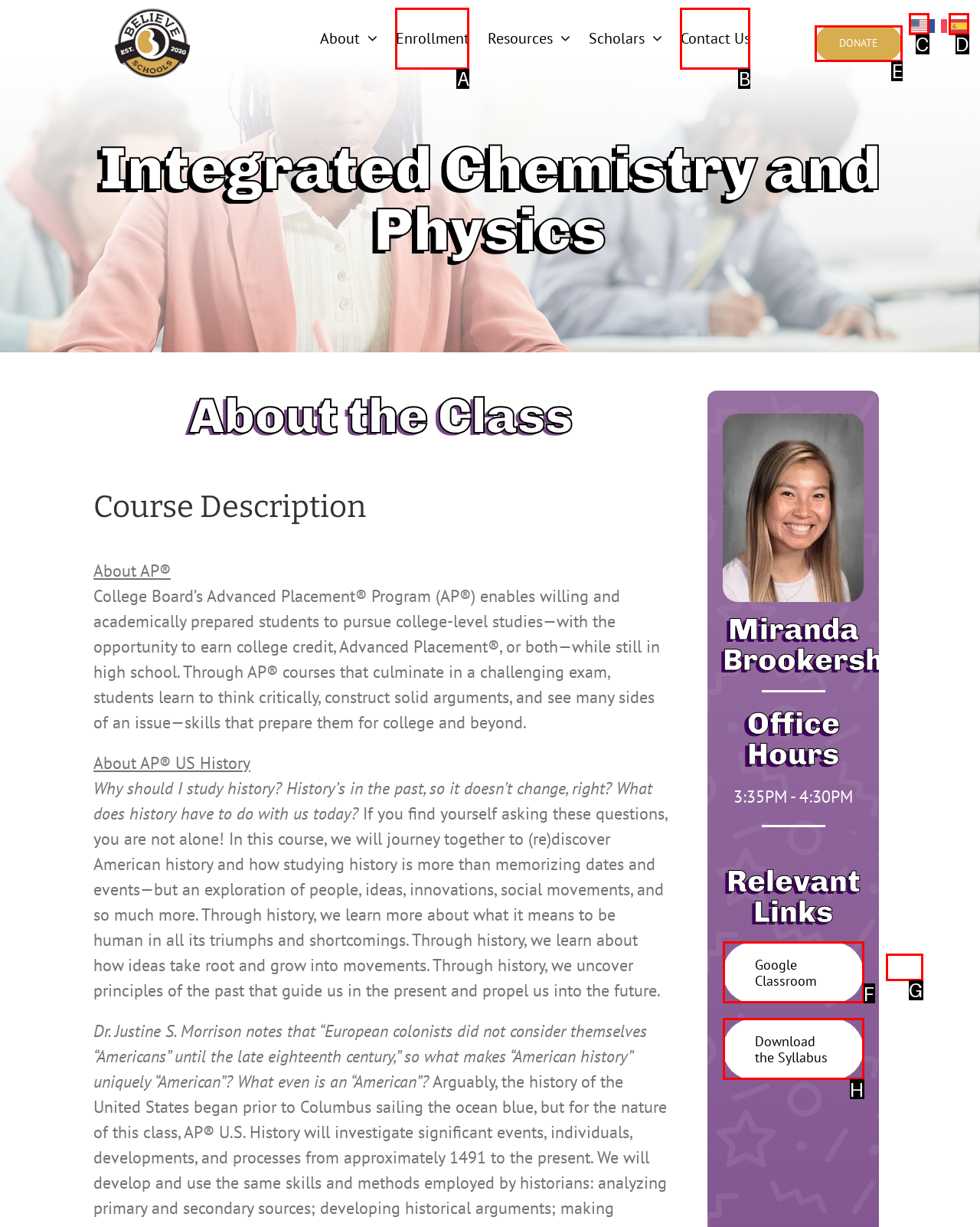Based on the task: Click the 'DONATE' link, which UI element should be clicked? Answer with the letter that corresponds to the correct option from the choices given.

E